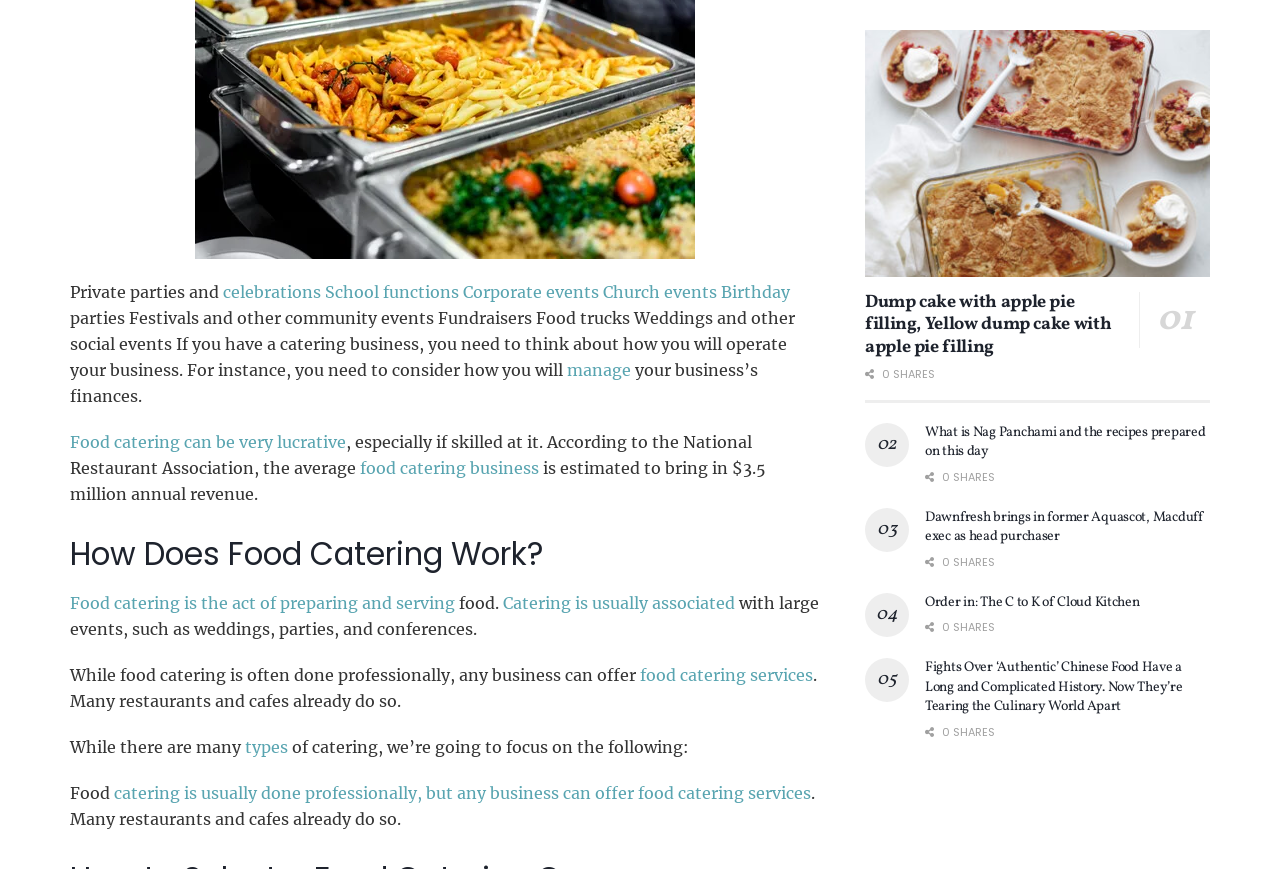Show the bounding box coordinates for the HTML element as described: "food catering services".

[0.497, 0.766, 0.635, 0.789]